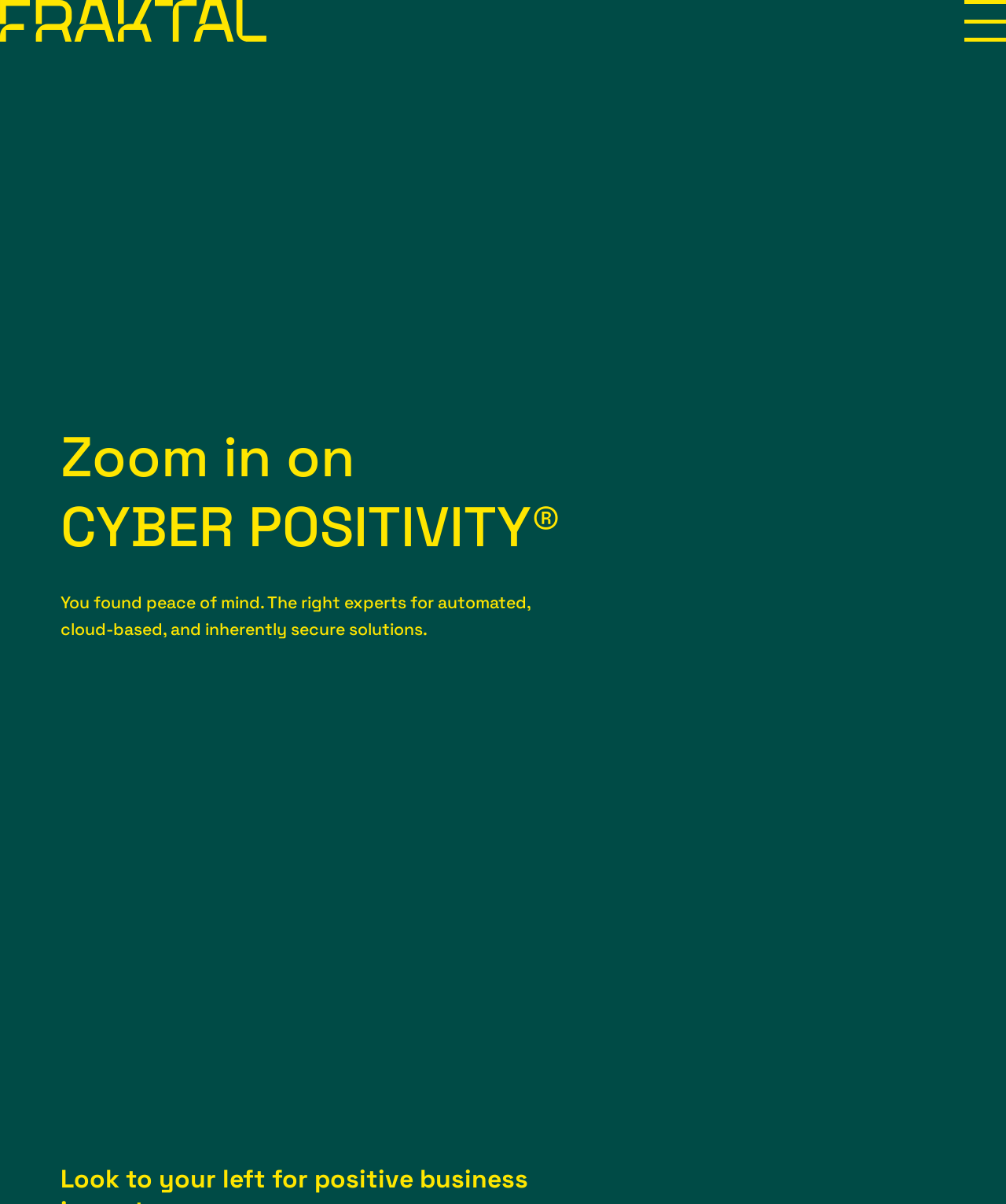Please find and generate the text of the main heading on the webpage.

Zoom in on
CYBER POSITIVITY®